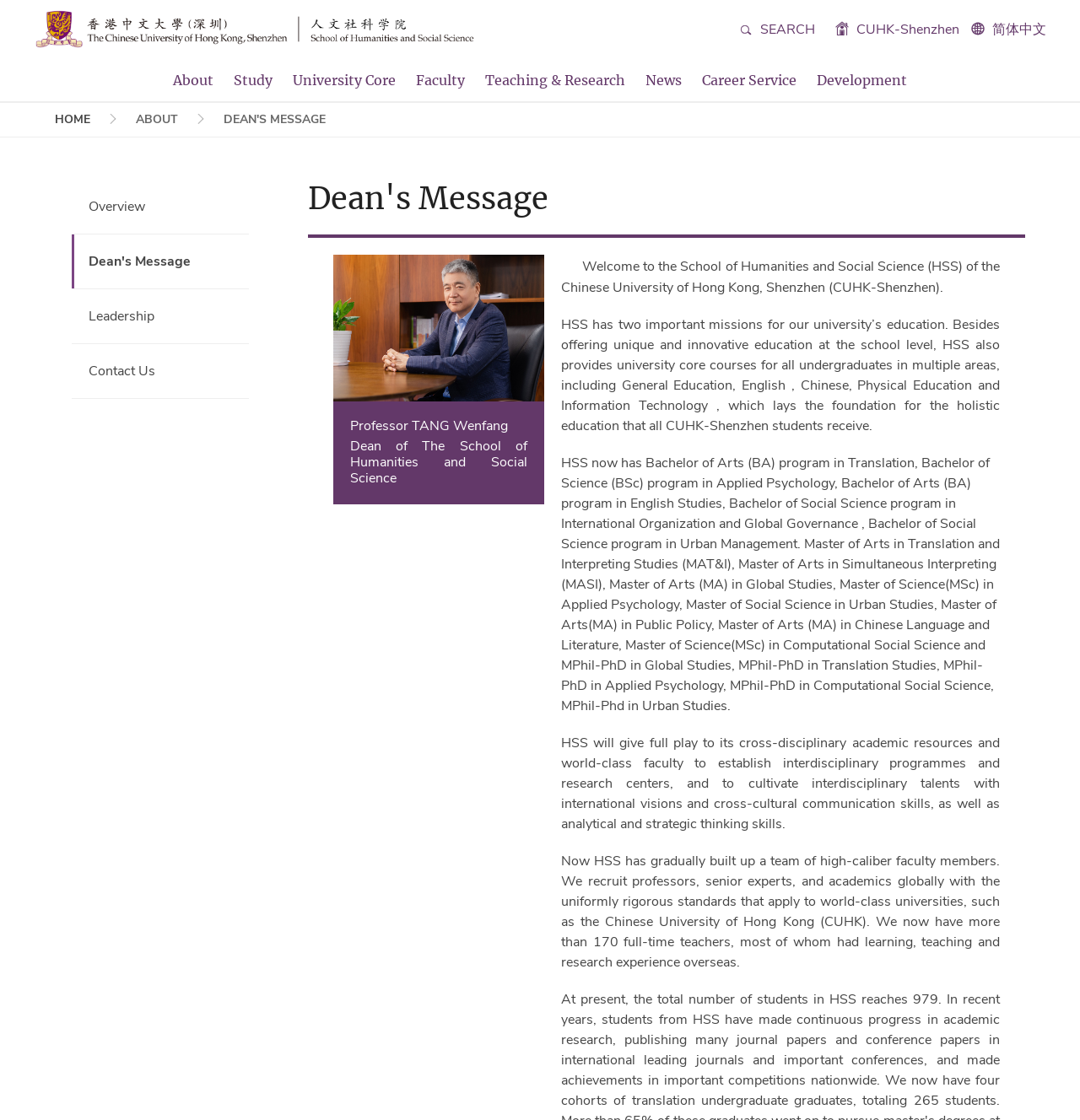Give a full account of the webpage's elements and their arrangement.

The webpage is the Dean's Message page of the School of Humanities and Social Science at the Chinese University of Hong Kong, Shenzhen. At the top, there are several links, including a search function, a link to the CUHK-Shenzhen website, and a language toggle to switch to simplified Chinese. Below these links, there is a navigation menu with several categories, including "About", "Study", "University Core", "Faculty", "Teaching & Research", "News", "Career Service", and "Development".

On the left side of the page, there is a sidebar with links to various subcategories under each of the main categories. For example, under "About", there are links to "Overview", "Dean's Message", "Leadership", and "Contact Us". Under "Study", there are links to "Undergraduate" and "Postgraduate" programs.

The main content of the page is the Dean's Message, which is a welcome message from the Dean of the School of Humanities and Social Science. The message is accompanied by a photo of the Dean, Professor TANG Wenfang. The text of the message is divided into several paragraphs, which introduce the school's mission, its programs, and its faculty. The message also mentions the school's goals and vision for the future.

At the bottom of the page, there are more links to other sections of the website, including "News", "Events", "Career Service", and "Development". There is also a breadcrumb navigation menu at the top of the page, which shows the current page's location within the website's hierarchy.